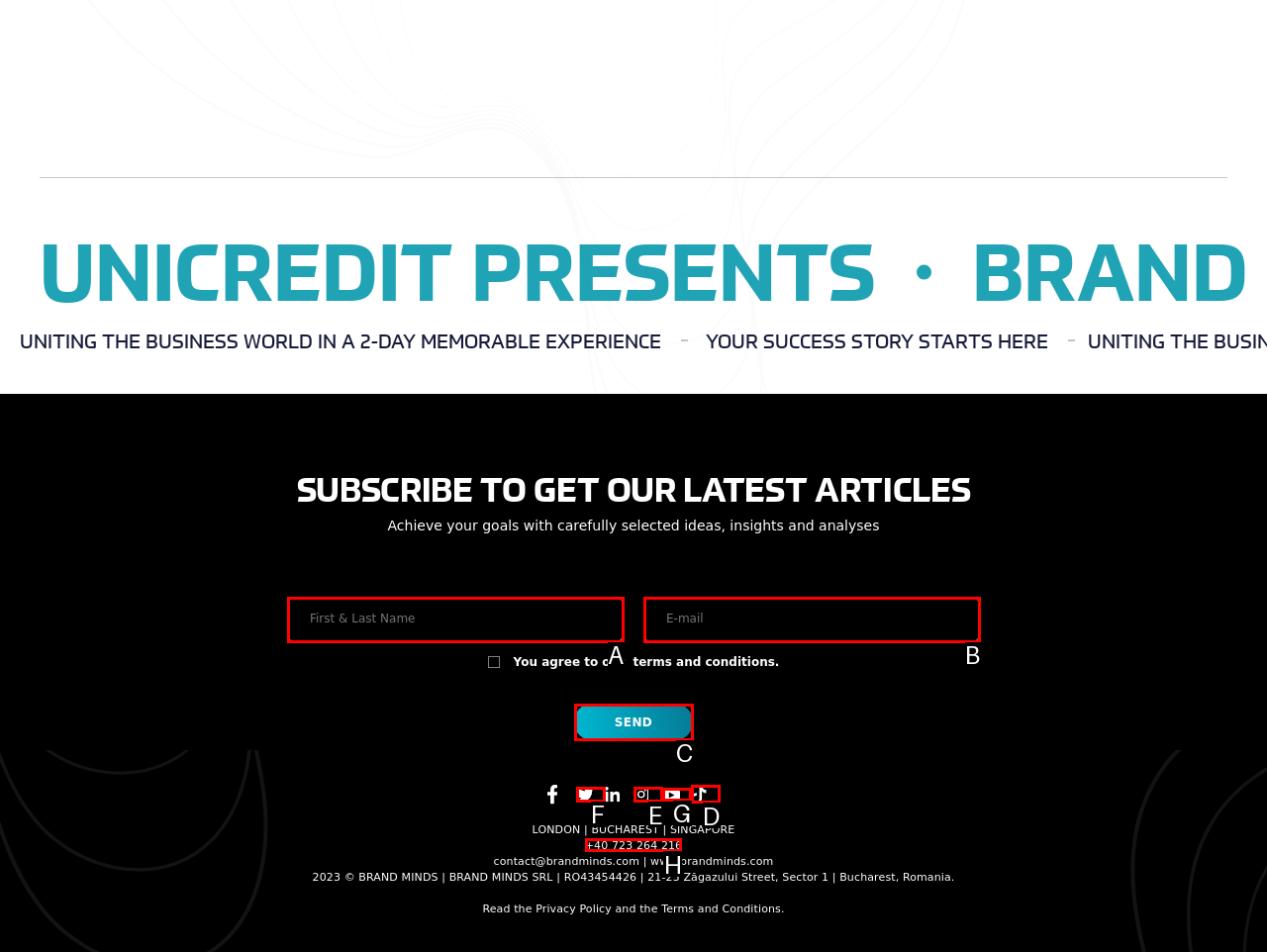Choose the UI element you need to click to carry out the task: Search for products.
Respond with the corresponding option's letter.

None